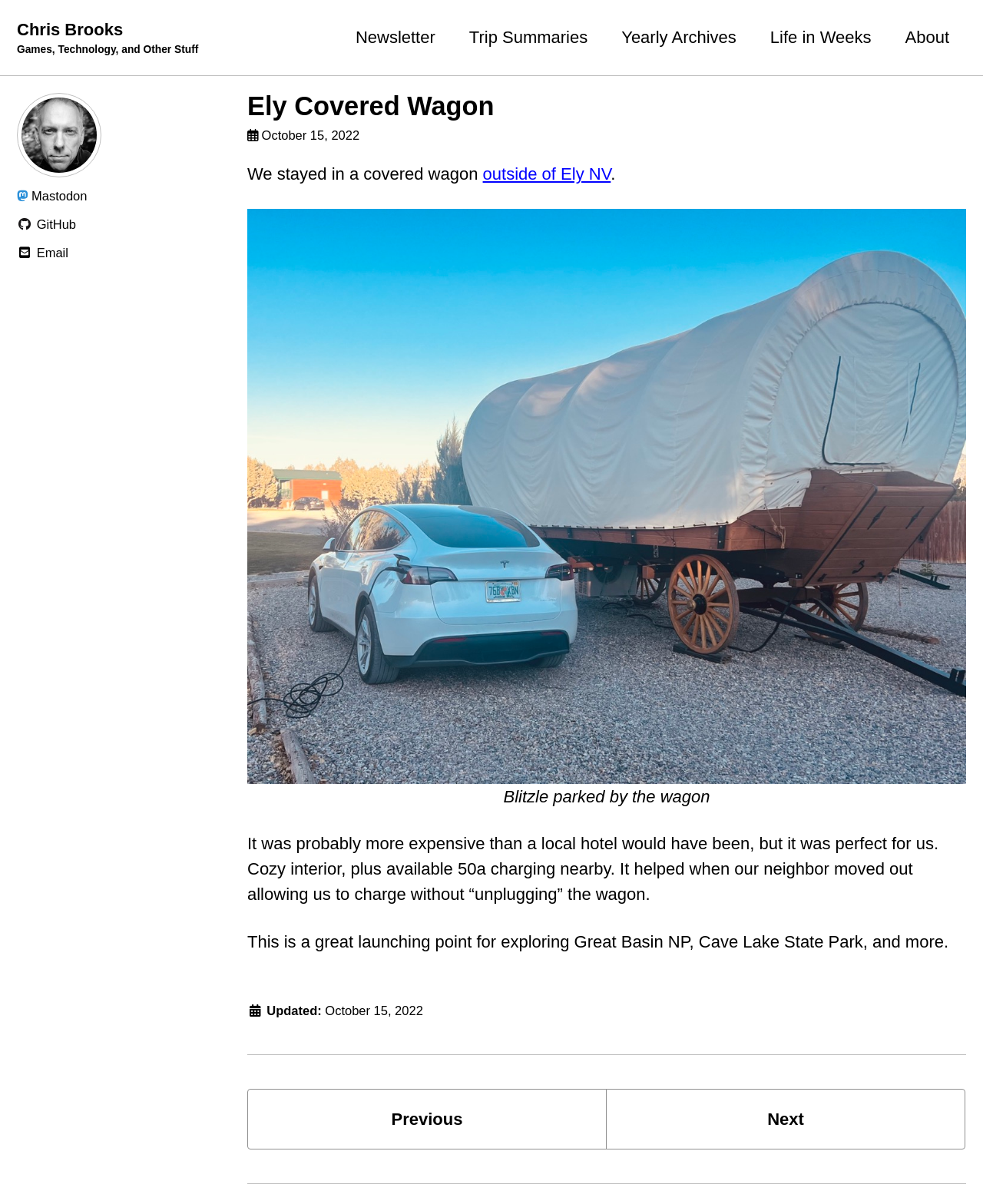What is the date of the article?
Based on the image, provide a one-word or brief-phrase response.

October 15, 2022